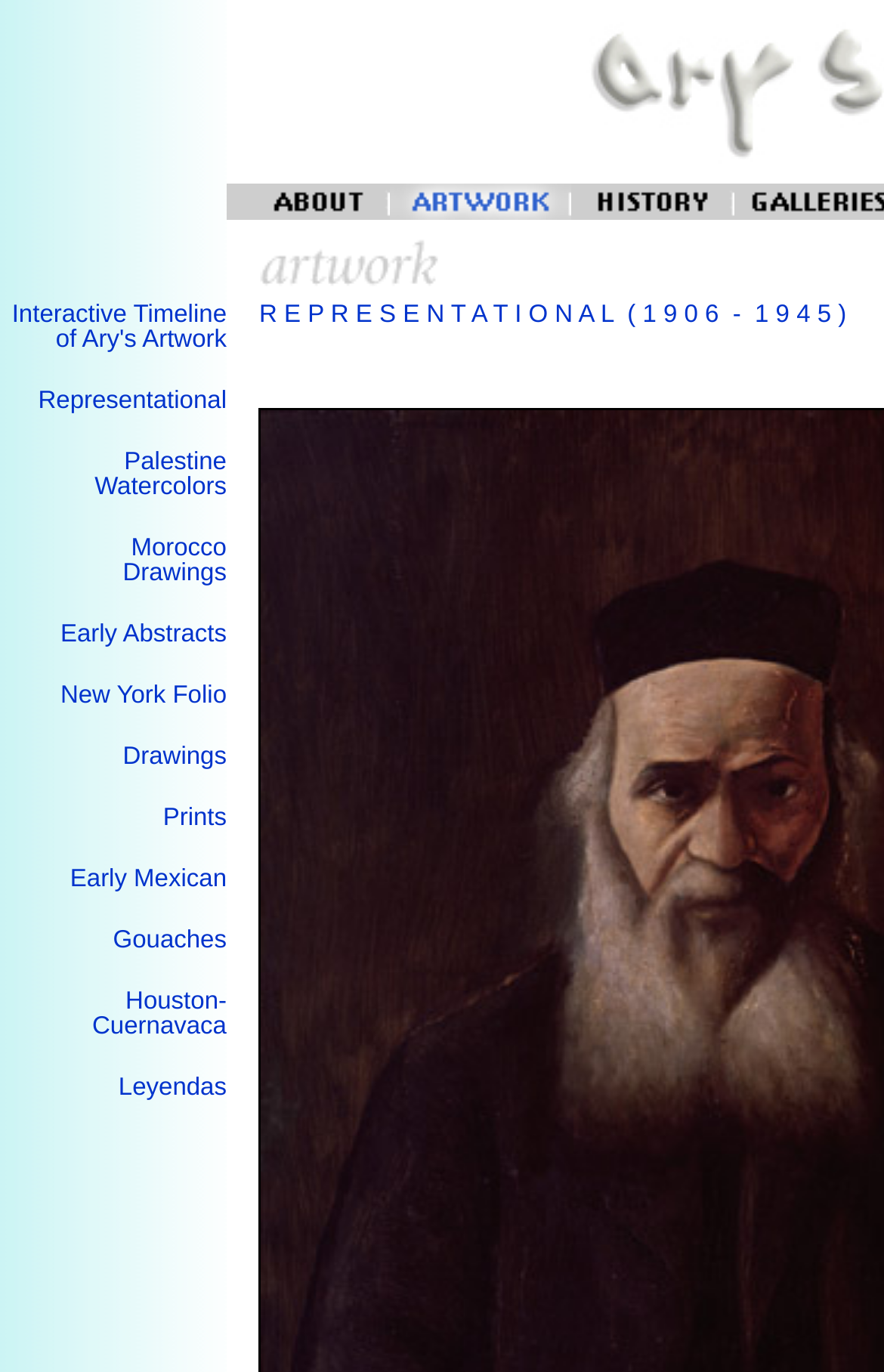Given the element description: "Interactive Timeline of Ary's Artwork", predict the bounding box coordinates of the UI element it refers to, using four float numbers between 0 and 1, i.e., [left, top, right, bottom].

[0.013, 0.22, 0.256, 0.258]